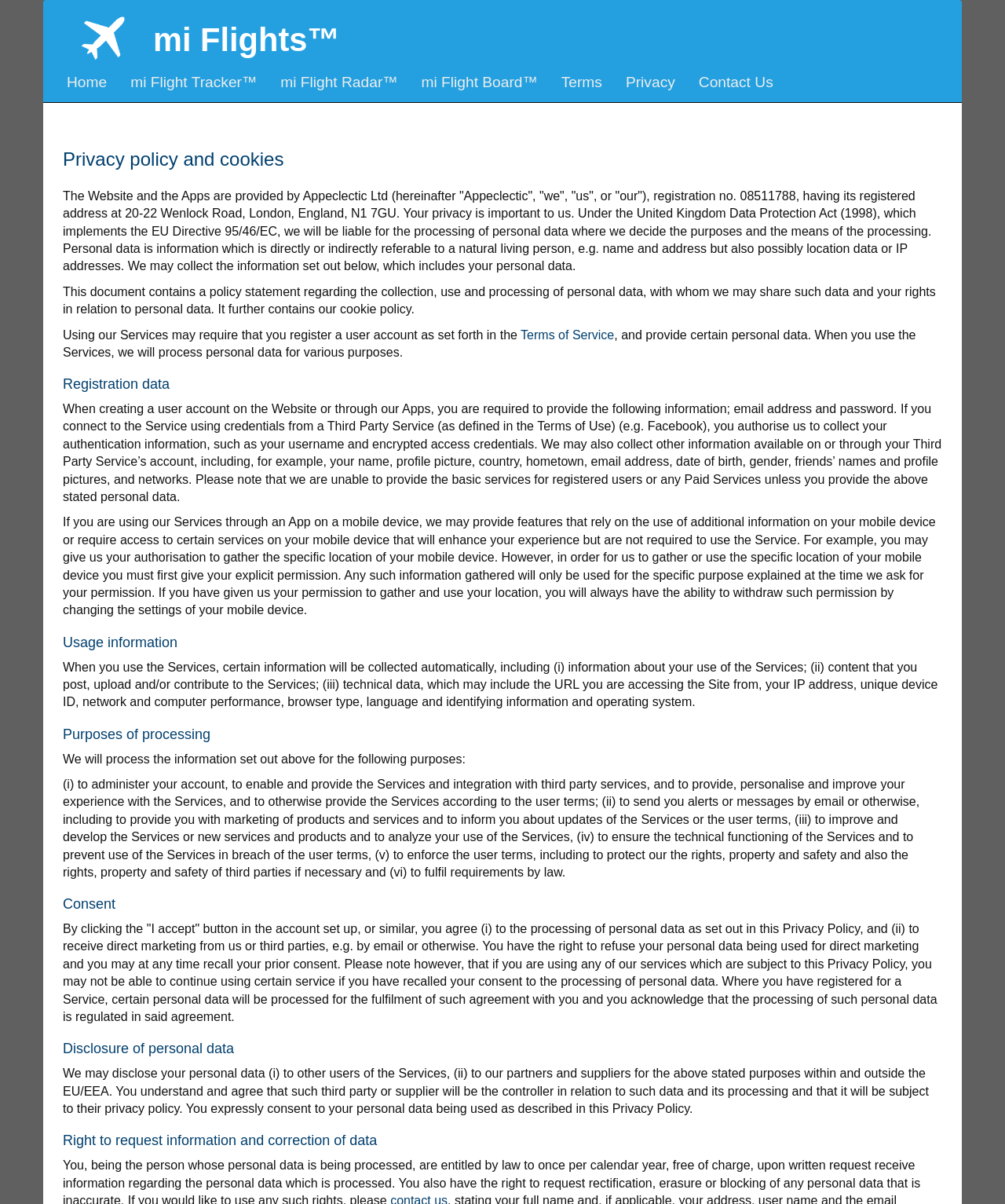Could you provide the bounding box coordinates for the portion of the screen to click to complete this instruction: "Read Terms of Service"?

[0.518, 0.272, 0.611, 0.283]